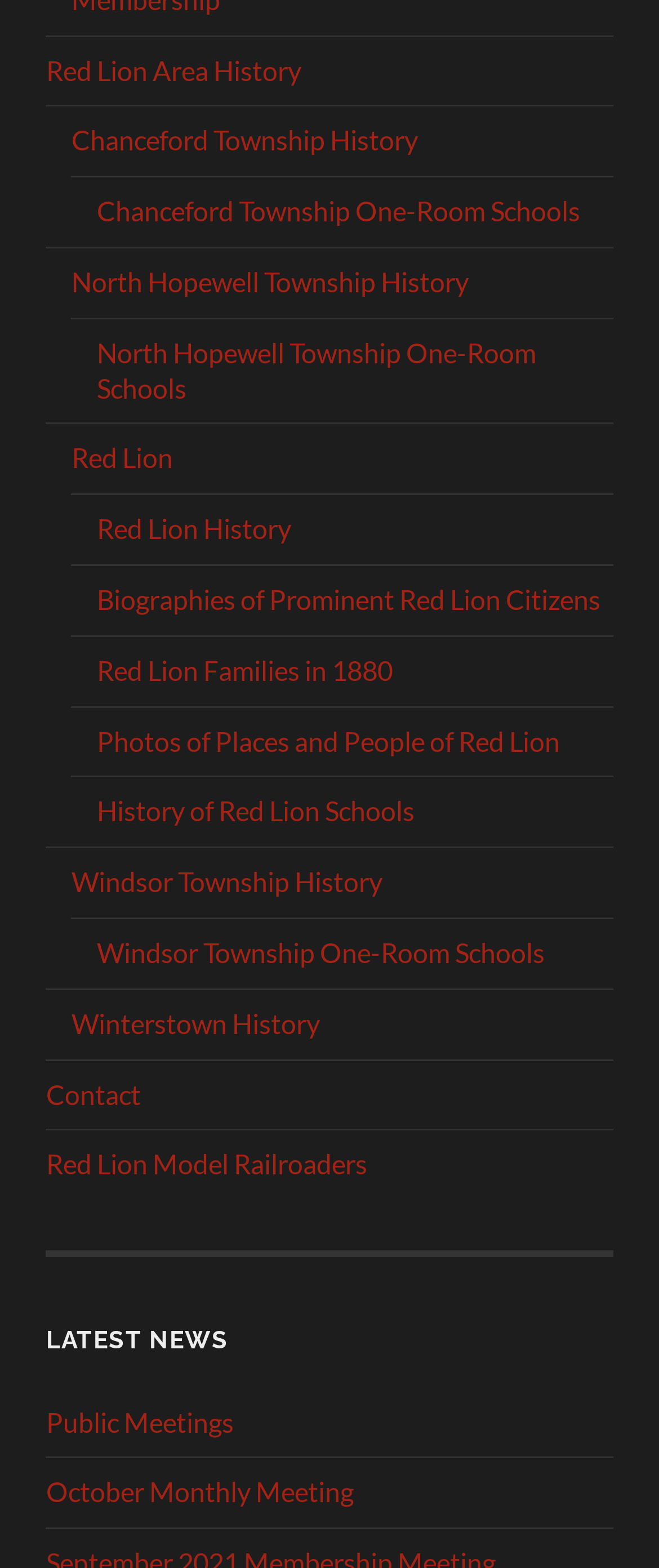Identify the bounding box coordinates of the section that should be clicked to achieve the task described: "Check the latest news".

[0.07, 0.845, 0.93, 0.864]